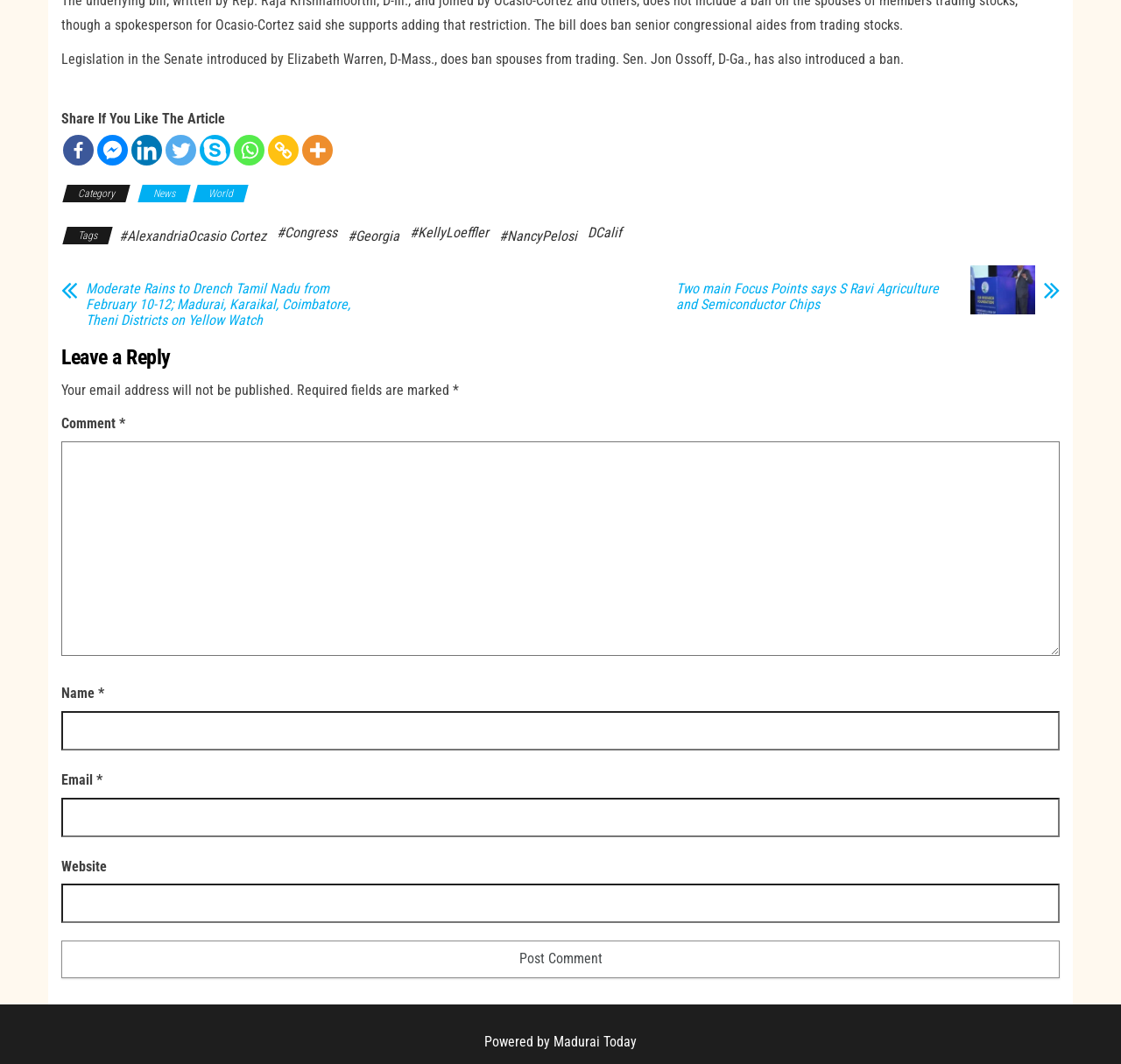Please identify the bounding box coordinates of the area I need to click to accomplish the following instruction: "Enter your name".

[0.055, 0.668, 0.945, 0.705]